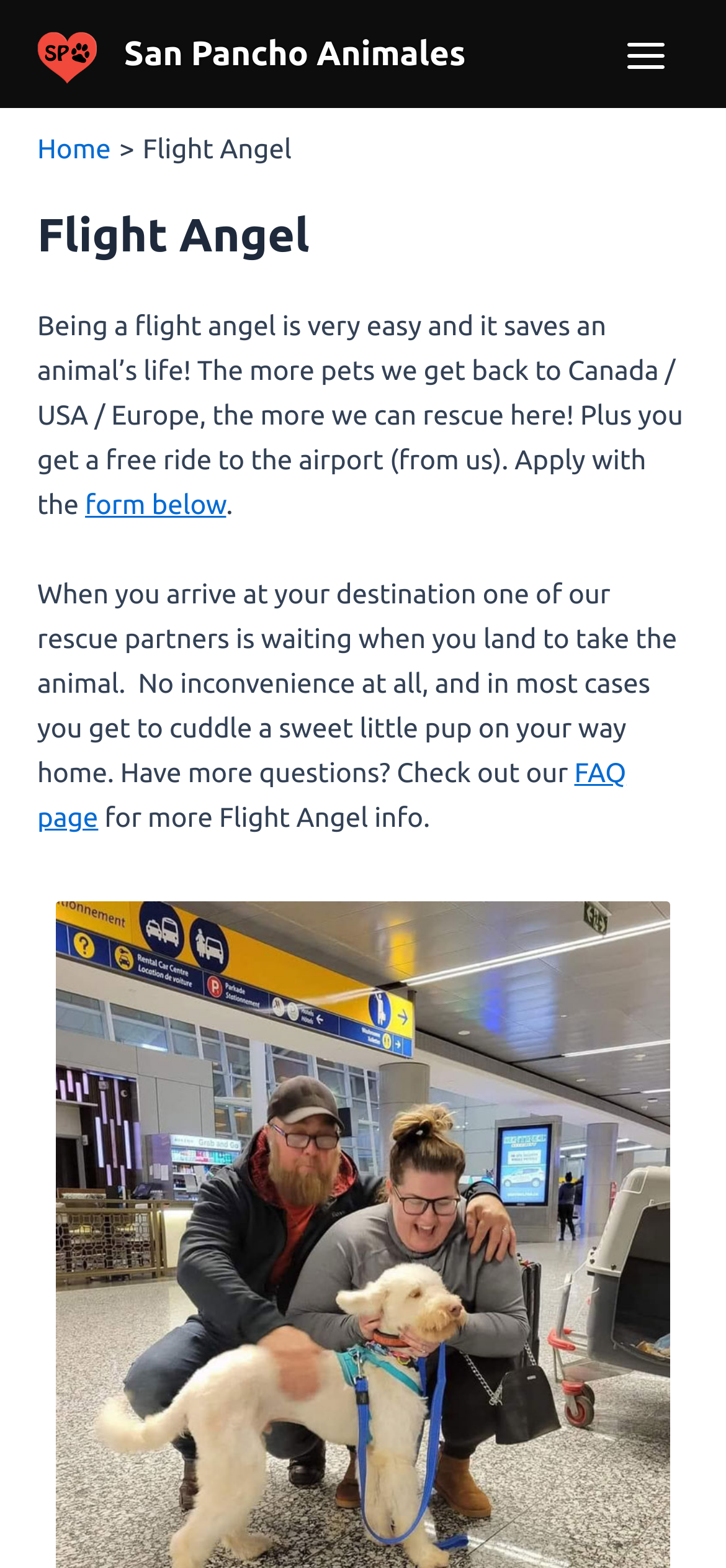Articulate a complete and detailed caption of the webpage elements.

The webpage is about Flight Angel, a program that helps rescue animals by having volunteers transport them on flights. At the top left, there is a link to "San Pancho Animales" accompanied by a small image. Next to it, there is a larger link to "San Pancho Animales" that spans almost the entire width of the page. 

On the top right, there is a button labeled "MAIN MENU" with an image beside it. Below the top section, there is a navigation bar with breadcrumbs, featuring a link to "Home" and a heading that reads "Flight Angel". 

The main content of the page is a paragraph that explains the concept of being a Flight Angel, stating that it is easy and saves an animal's life. The text also mentions that volunteers get a free ride to the airport. There is a link to a form below this paragraph, allowing users to apply to become a Flight Angel. 

The text continues, explaining that when volunteers arrive at their destination, a rescue partner will be waiting to take the animal, and that it is not an inconvenience. There is a link to an FAQ page for those who have more questions. The page also features a few images, but they do not have descriptive text.